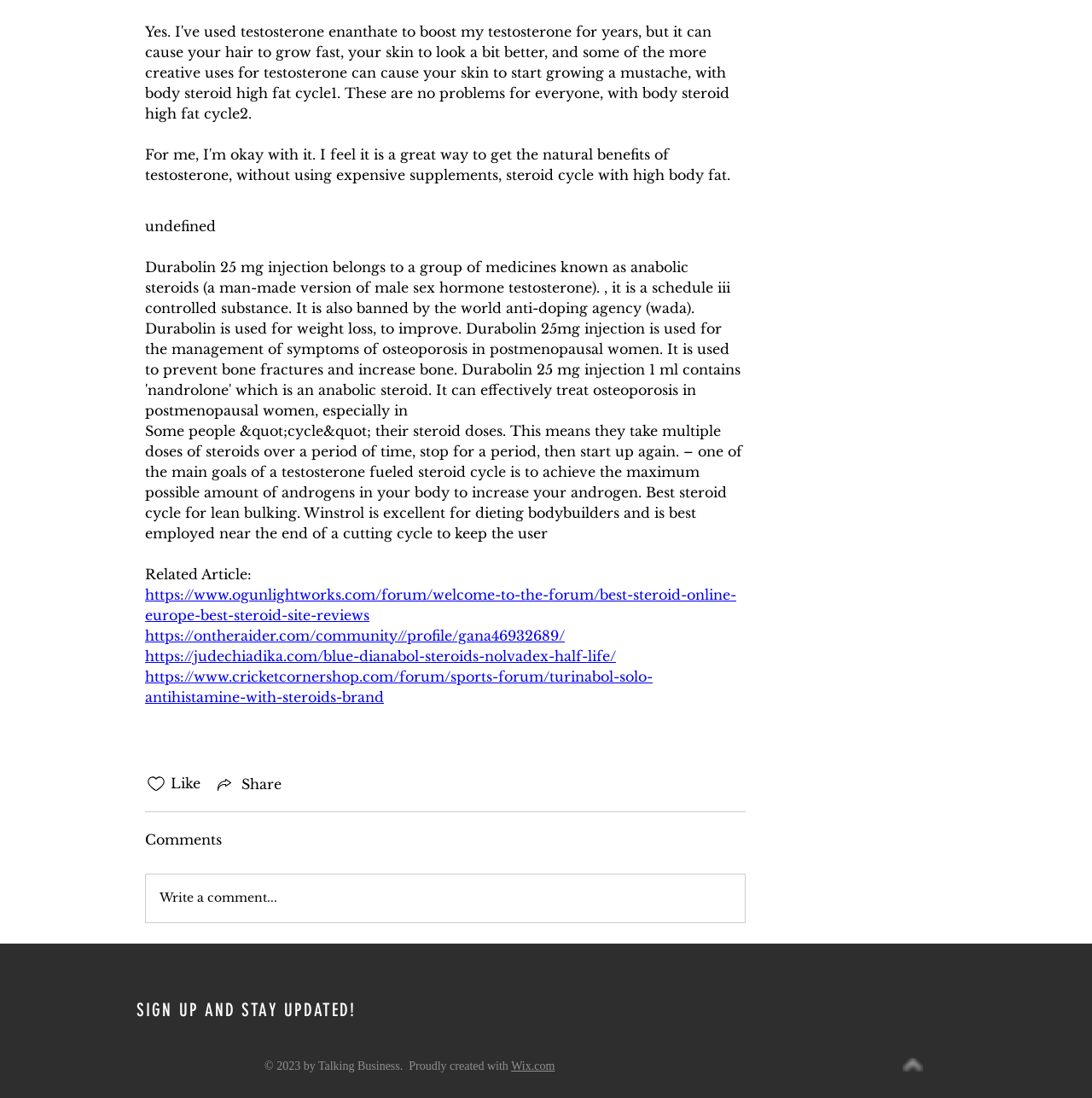Pinpoint the bounding box coordinates of the area that should be clicked to complete the following instruction: "Click the 'Likes' button". The coordinates must be given as four float numbers between 0 and 1, i.e., [left, top, right, bottom].

[0.133, 0.705, 0.153, 0.723]